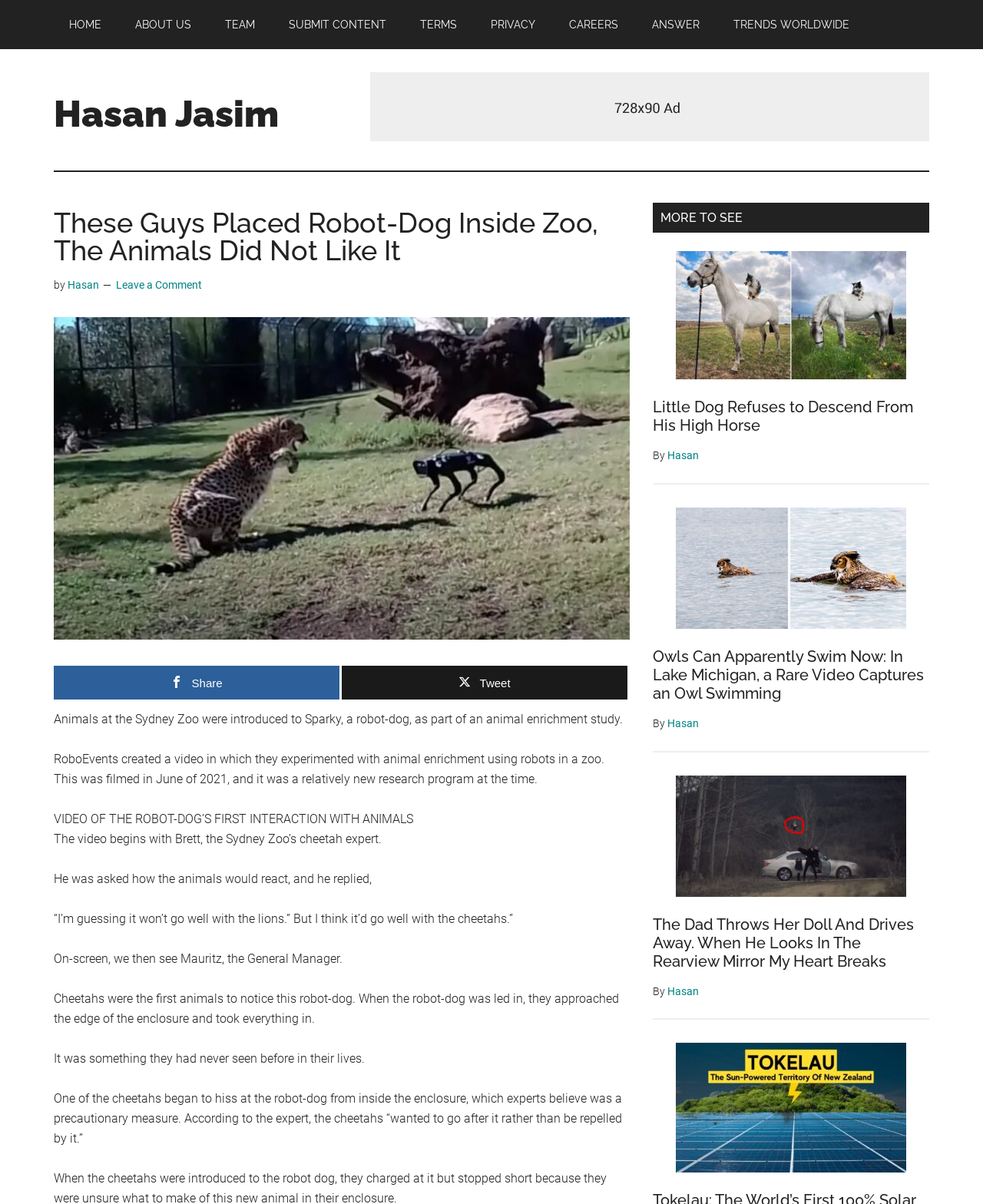Highlight the bounding box coordinates of the region I should click on to meet the following instruction: "Search for something".

None